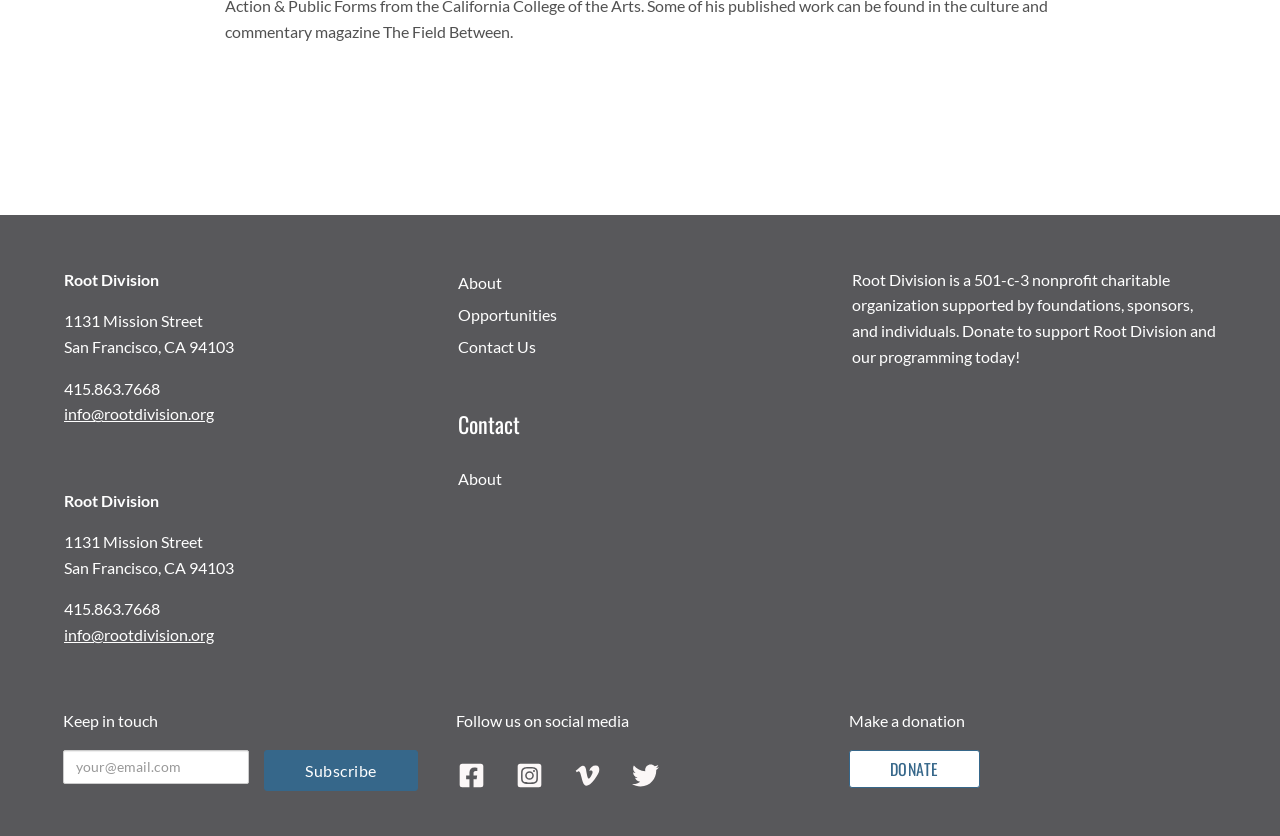Find the coordinates for the bounding box of the element with this description: "aria-label="Vimeo"".

[0.439, 0.897, 0.479, 0.958]